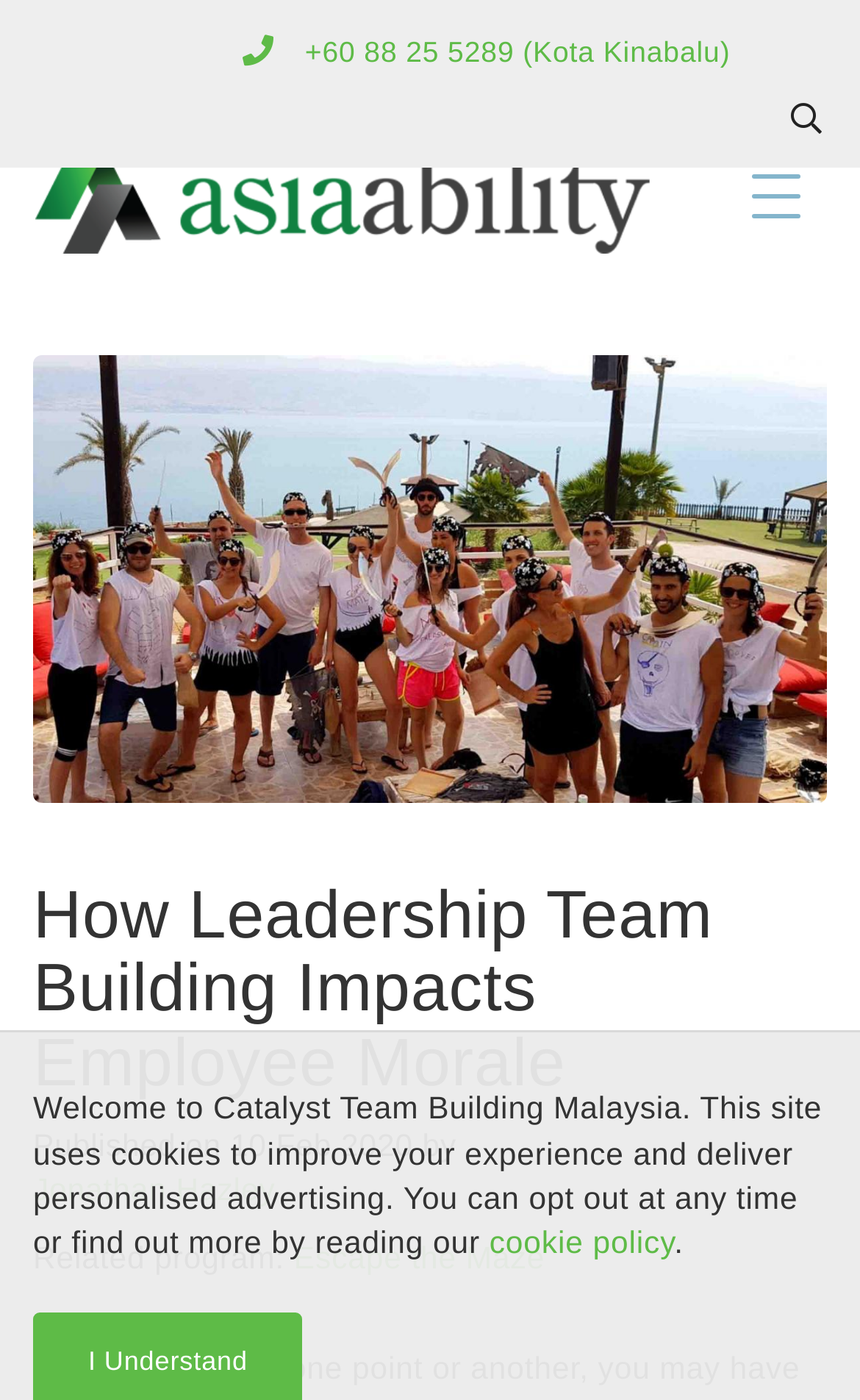Can you determine the main header of this webpage?

How Leadership Team Building Impacts Employee Morale